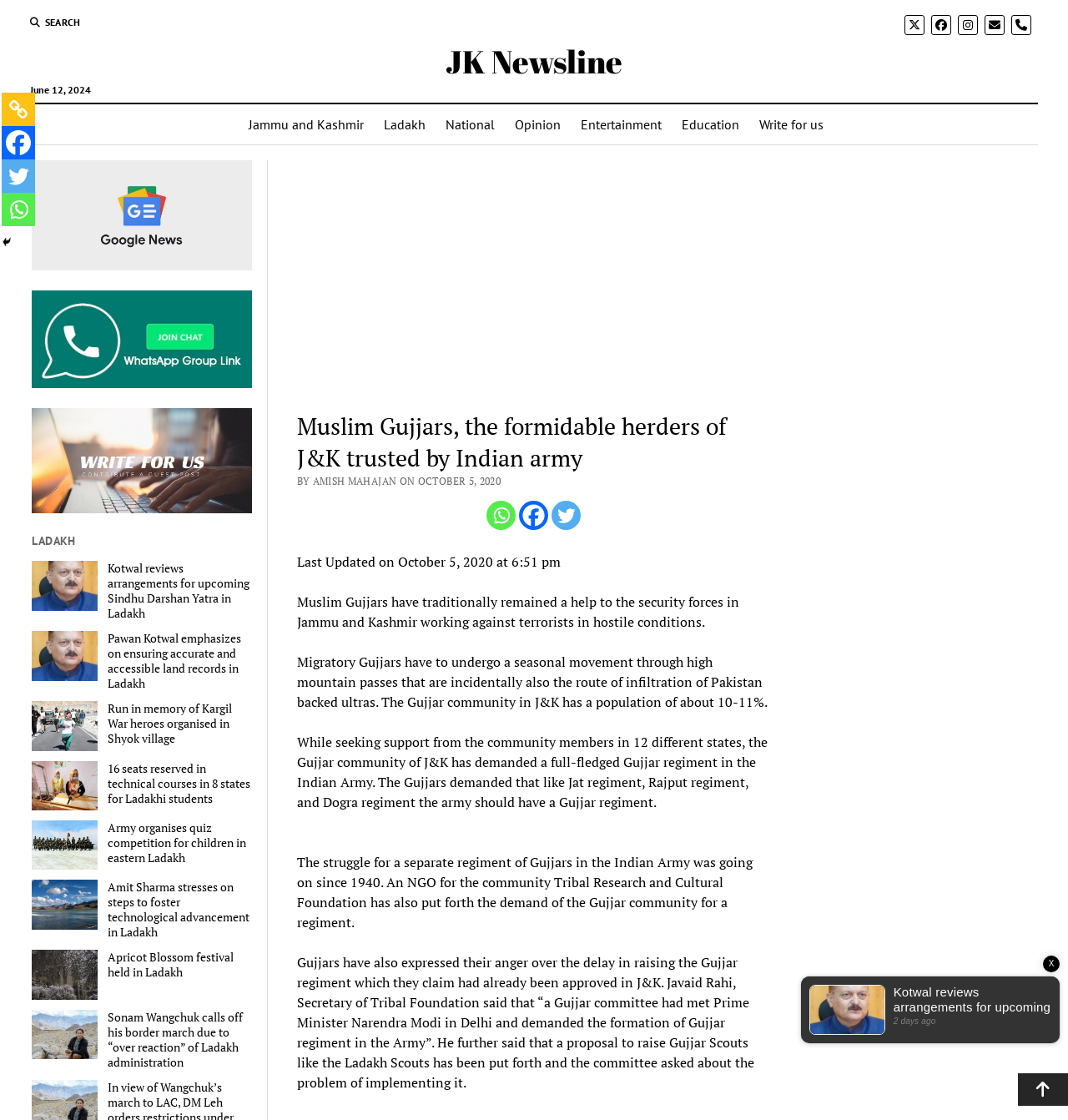Pinpoint the bounding box coordinates of the clickable element to carry out the following instruction: "Read about Kotwal reviews arrangements for upcoming Sindhu Darshan Yatra in Ladakh."

[0.03, 0.501, 0.236, 0.555]